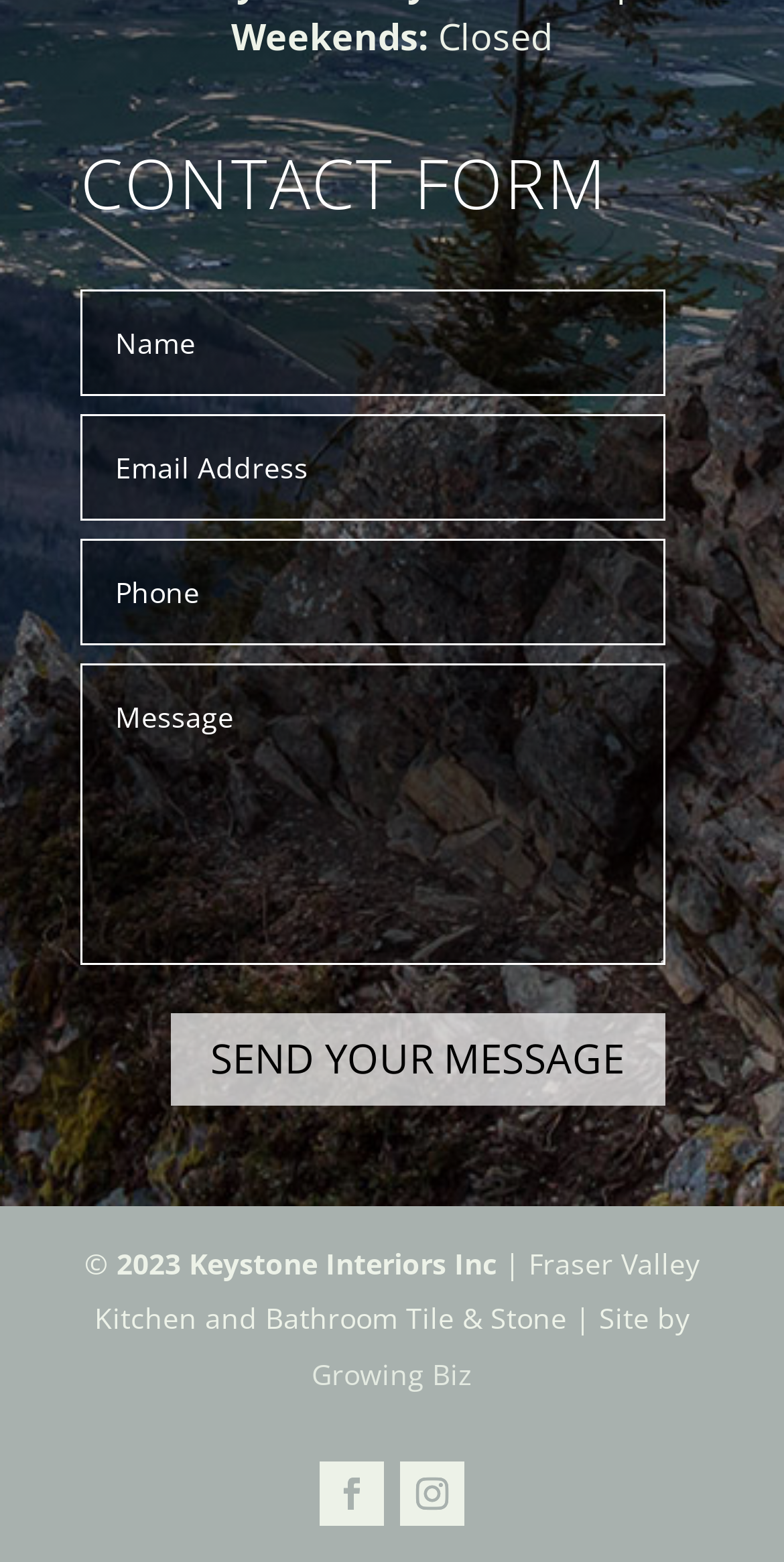Identify the bounding box coordinates for the UI element described as follows: "Follow". Ensure the coordinates are four float numbers between 0 and 1, formatted as [left, top, right, bottom].

[0.408, 0.935, 0.49, 0.977]